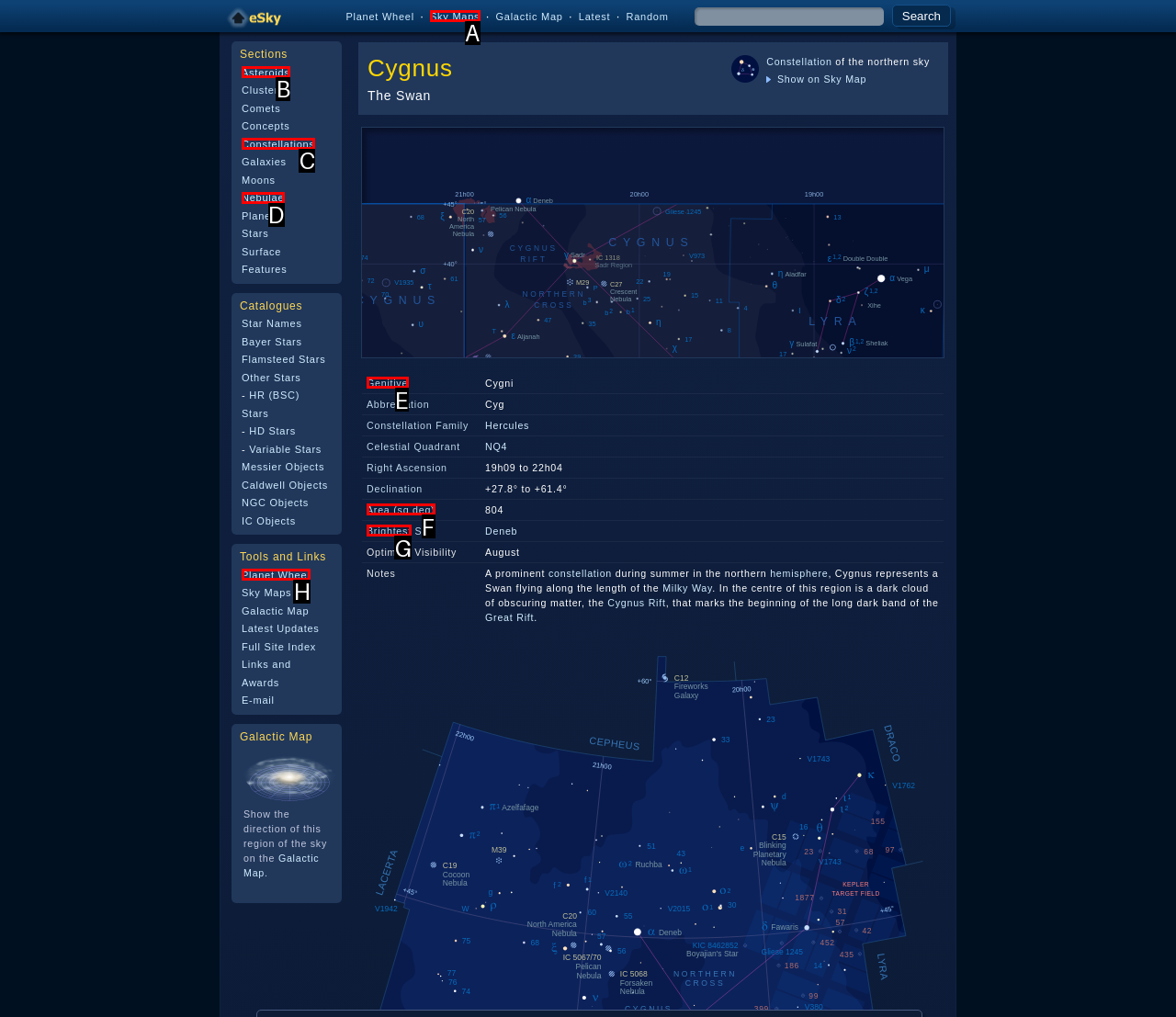Match the HTML element to the description: Area (sq deg). Answer with the letter of the correct option from the provided choices.

F